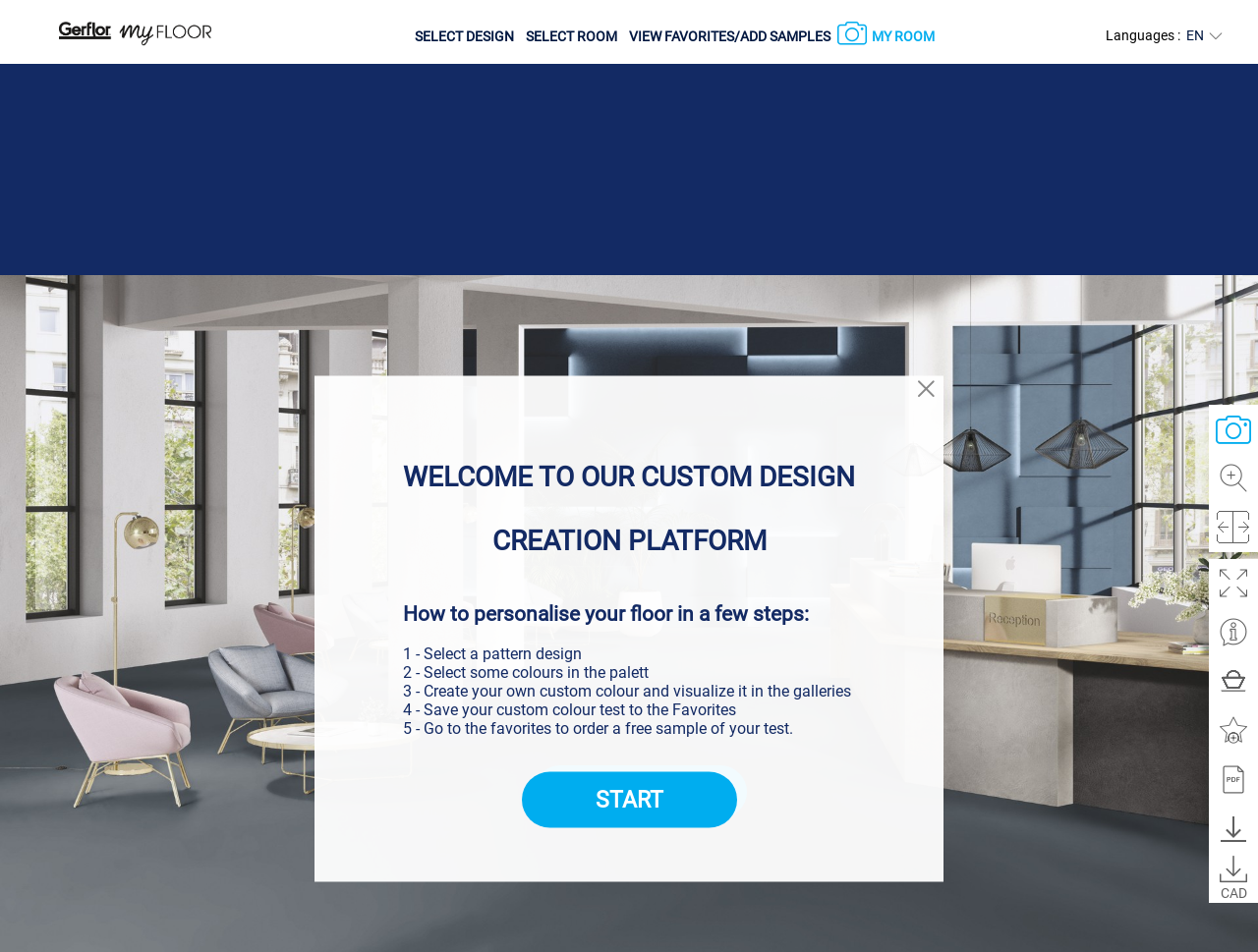Please identify the bounding box coordinates of the element I should click to complete this instruction: 'Start designing'. The coordinates should be given as four float numbers between 0 and 1, like this: [left, top, right, bottom].

[0.414, 0.811, 0.586, 0.869]